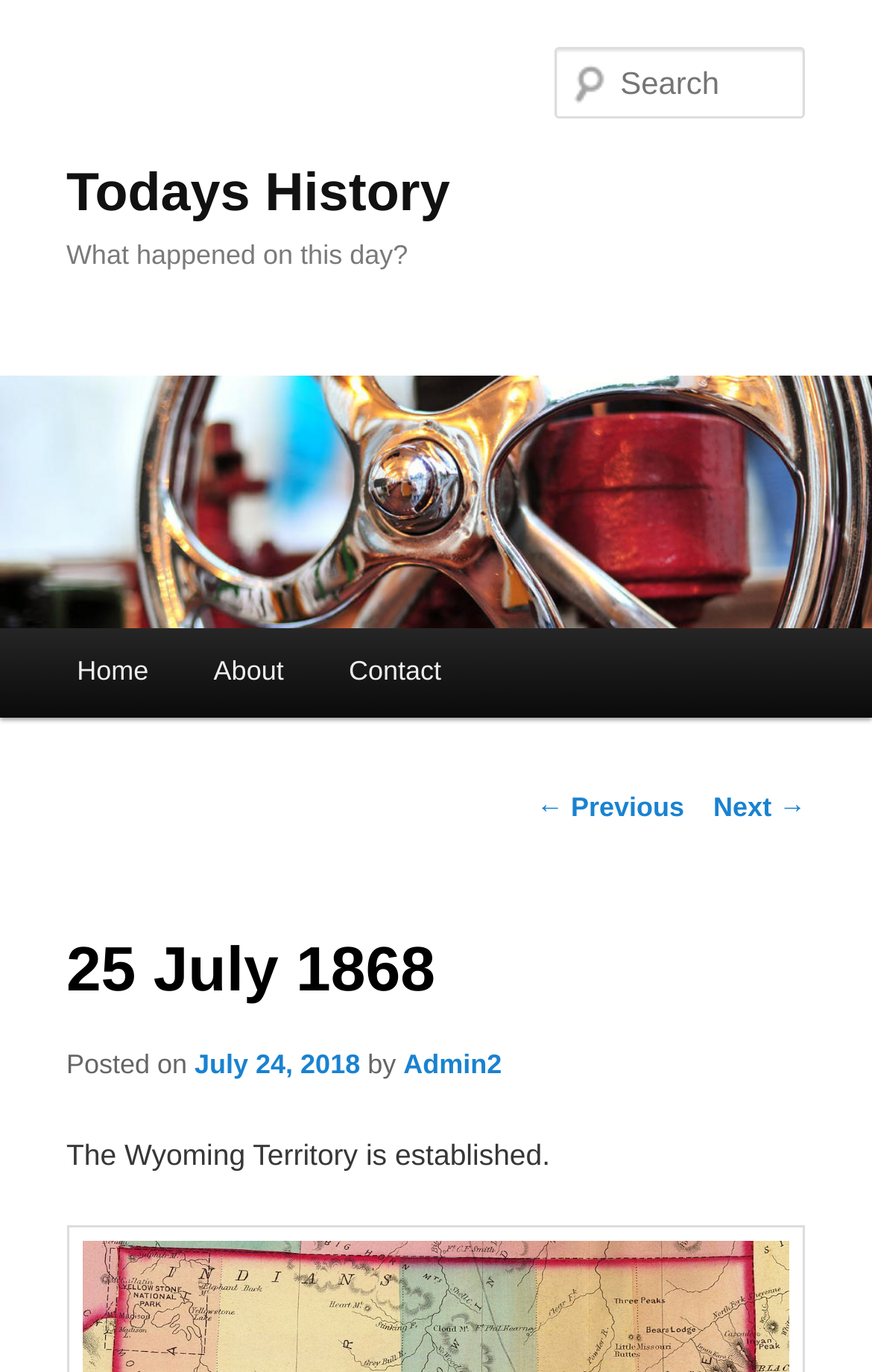Locate the bounding box coordinates of the element that should be clicked to execute the following instruction: "View next post".

[0.818, 0.576, 0.924, 0.599]